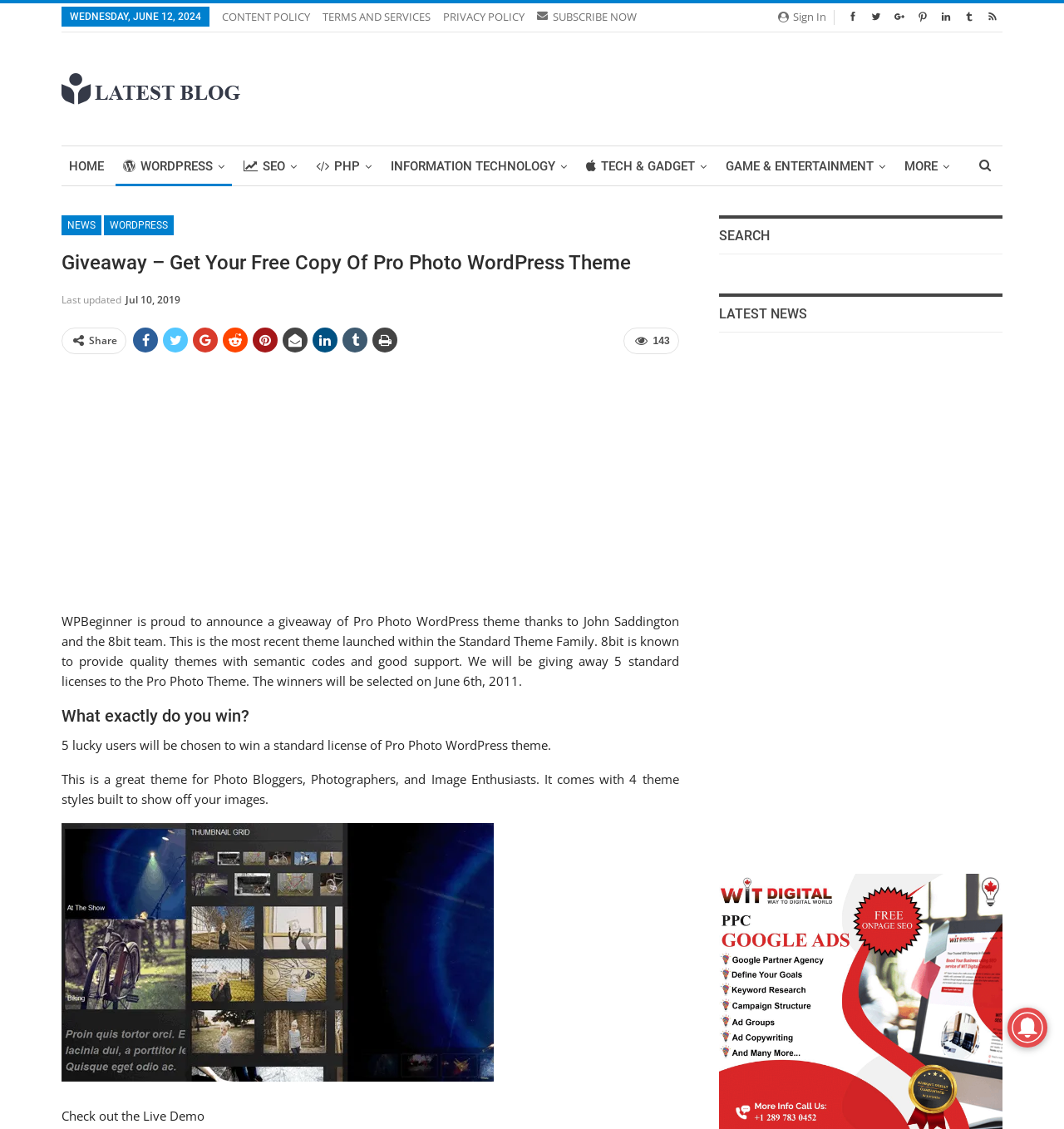What is the theme being given away?
Examine the screenshot and reply with a single word or phrase.

Pro Photo WordPress theme